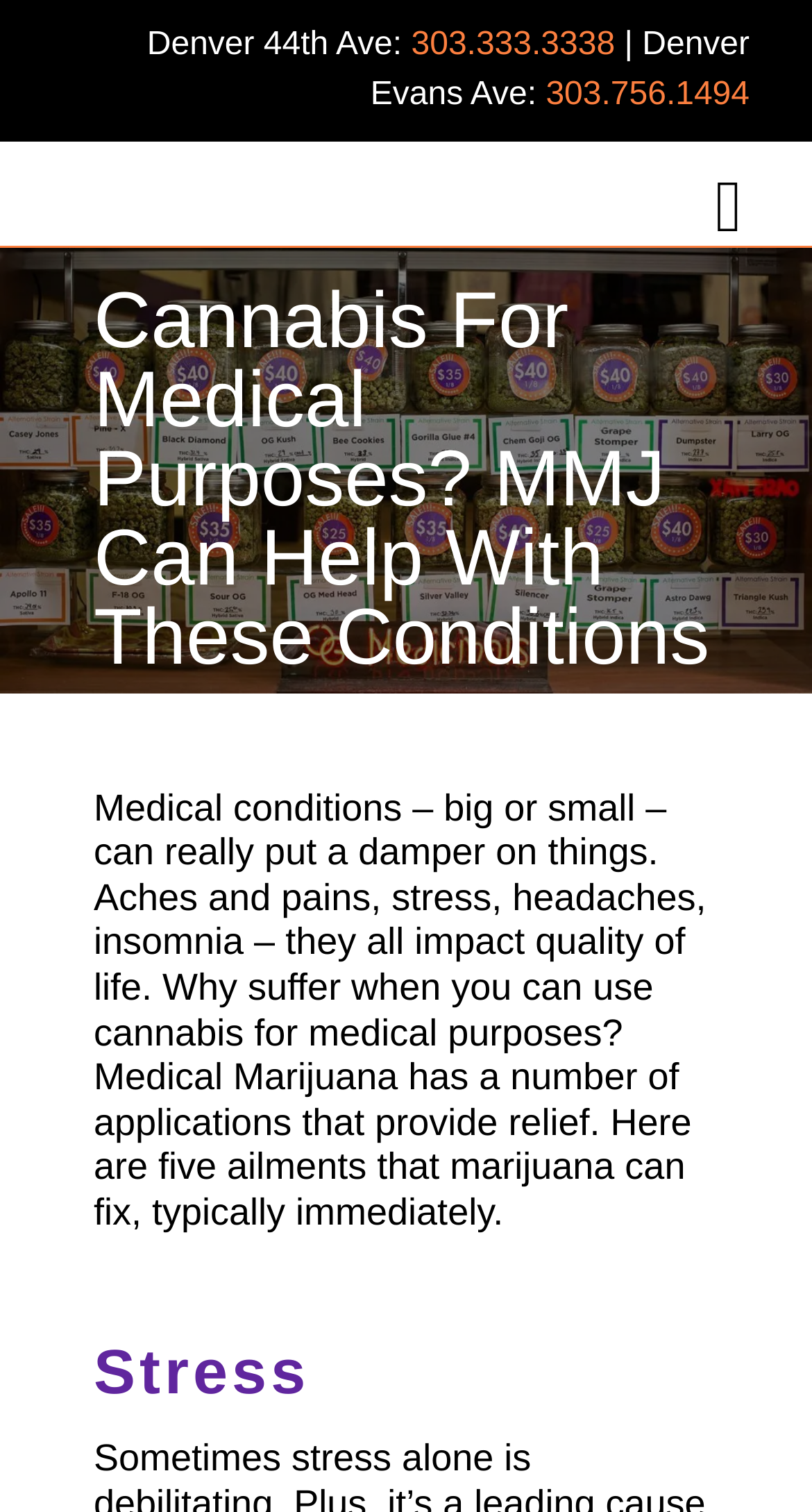How many locations are mentioned on the webpage?
Please use the image to provide a one-word or short phrase answer.

two